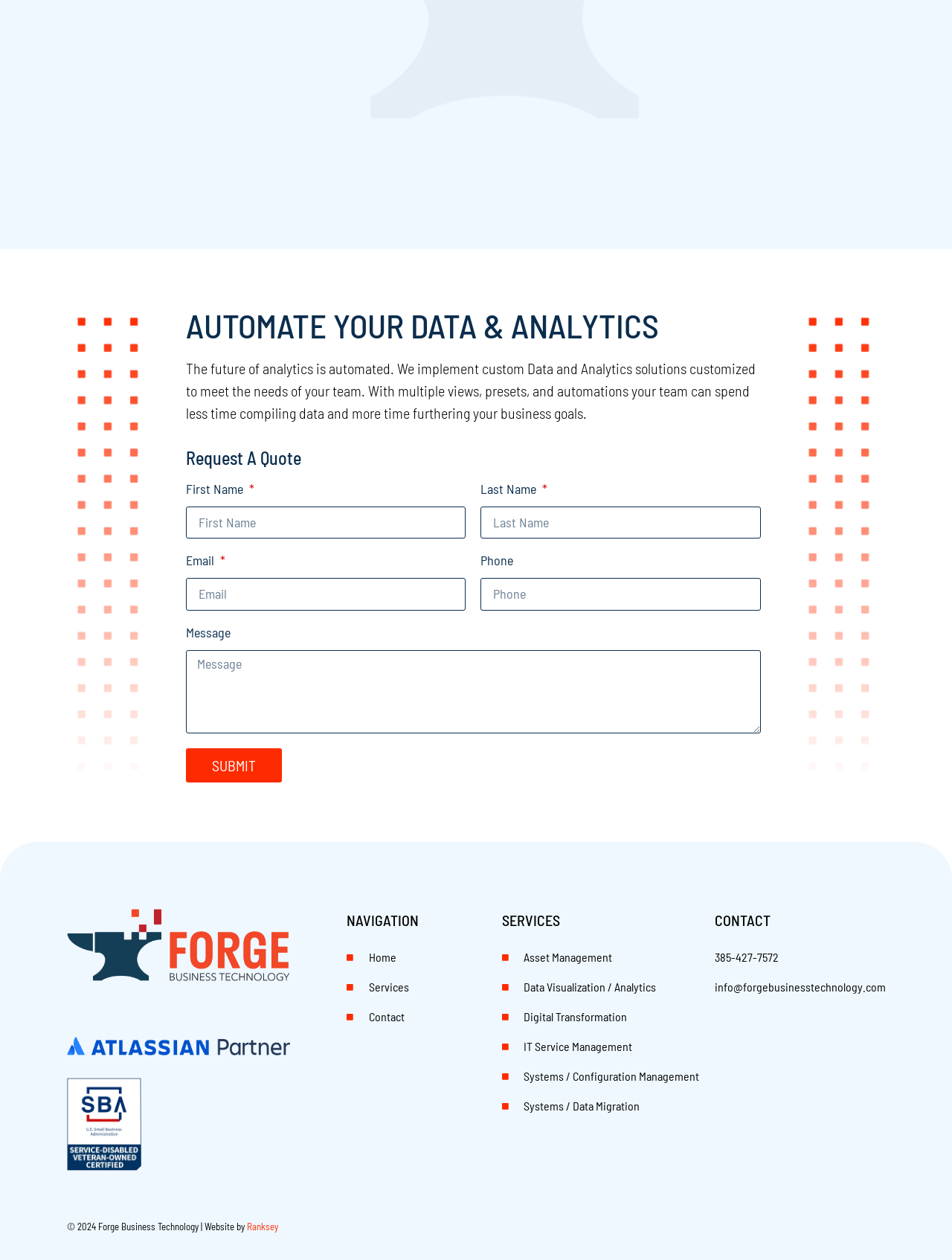How many services are listed?
Using the information from the image, provide a comprehensive answer to the question.

There are six services listed under the 'SERVICES' section: 'Asset Management', 'Data Visualization / Analytics', 'Digital Transformation', 'IT Service Management', 'Systems / Configuration Management', and 'Systems / Data Migration'.